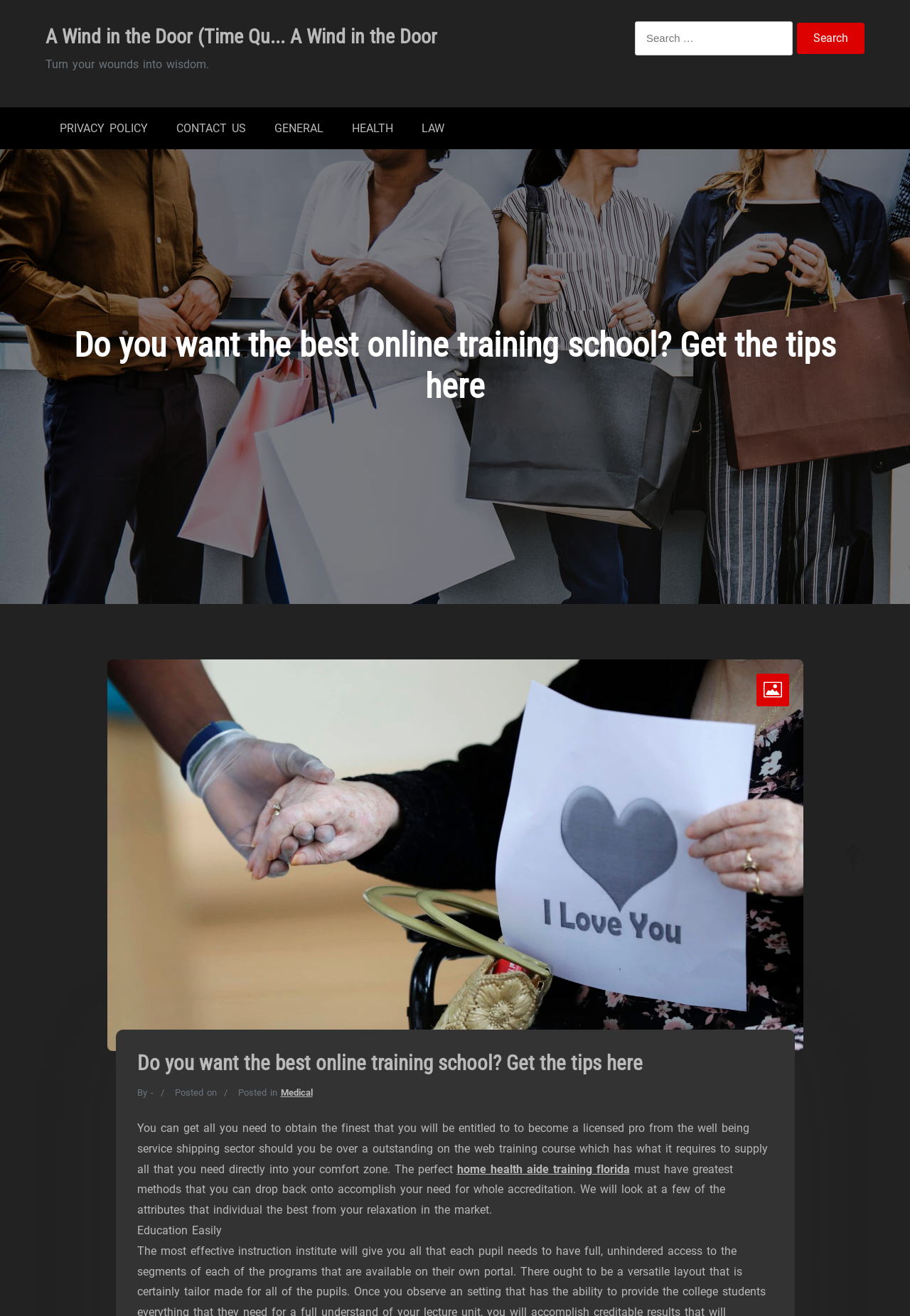Please predict the bounding box coordinates (top-left x, top-left y, bottom-right x, bottom-right y) for the UI element in the screenshot that fits the description: Privacy Policy

[0.05, 0.082, 0.178, 0.113]